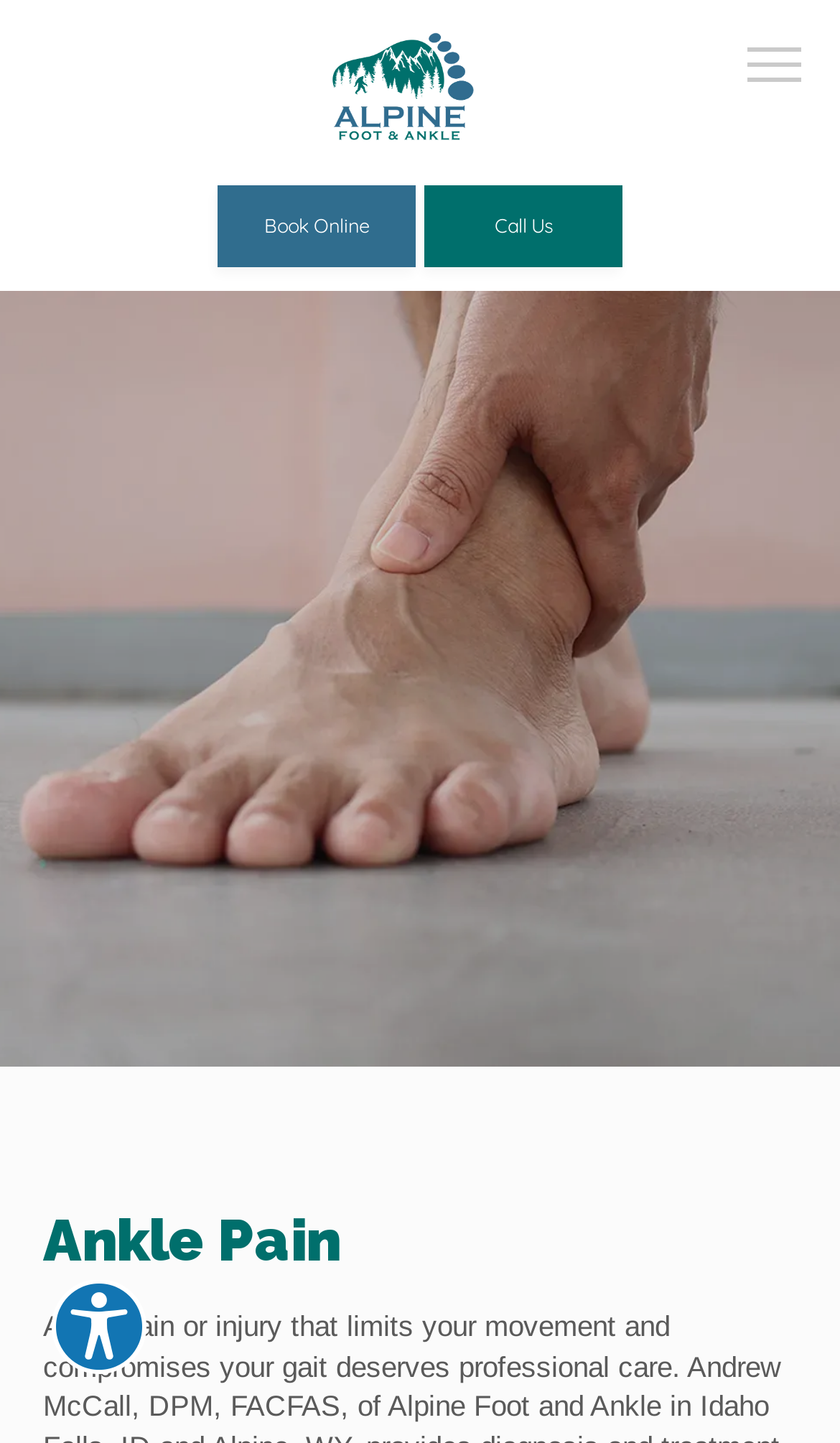Identify the bounding box coordinates for the region to click in order to carry out this instruction: "view the previous issue". Provide the coordinates using four float numbers between 0 and 1, formatted as [left, top, right, bottom].

None